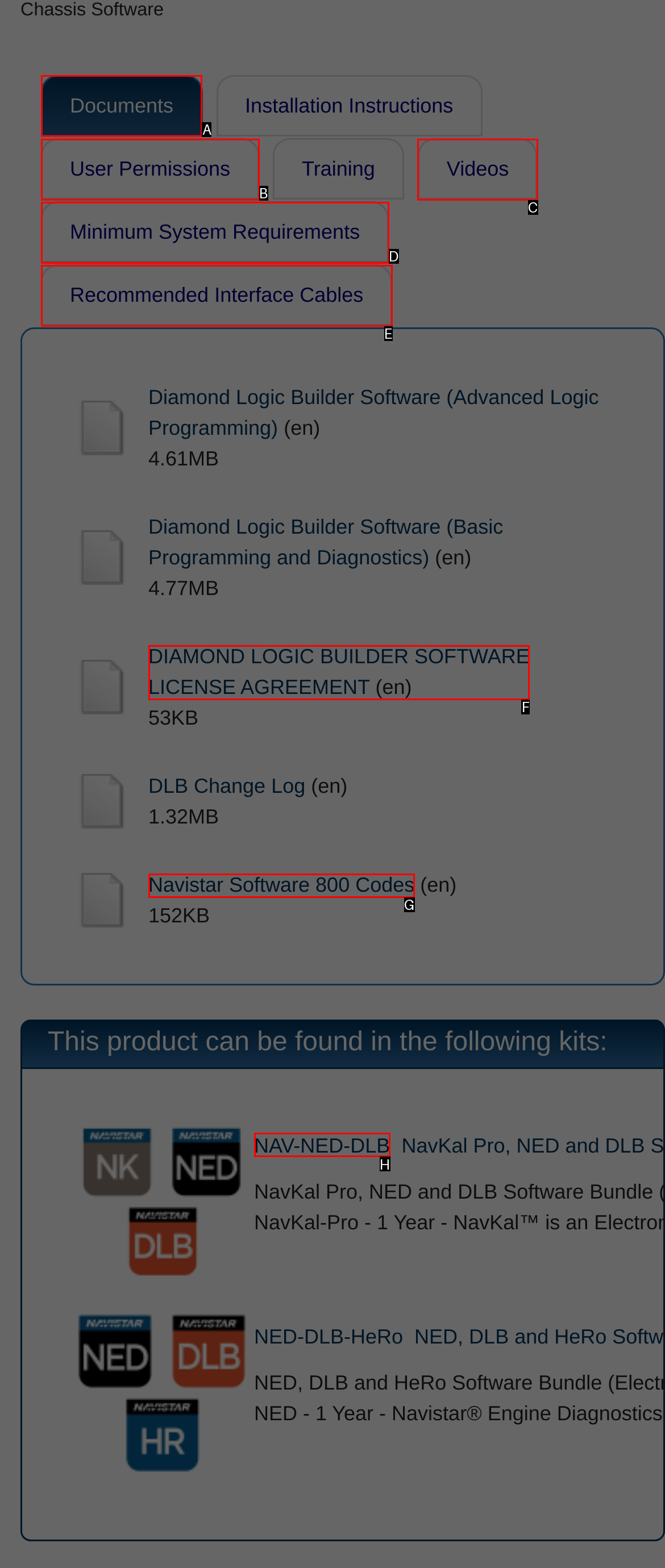Given the instruction: View 'Decanters' category, which HTML element should you click on?
Answer with the letter that corresponds to the correct option from the choices available.

None